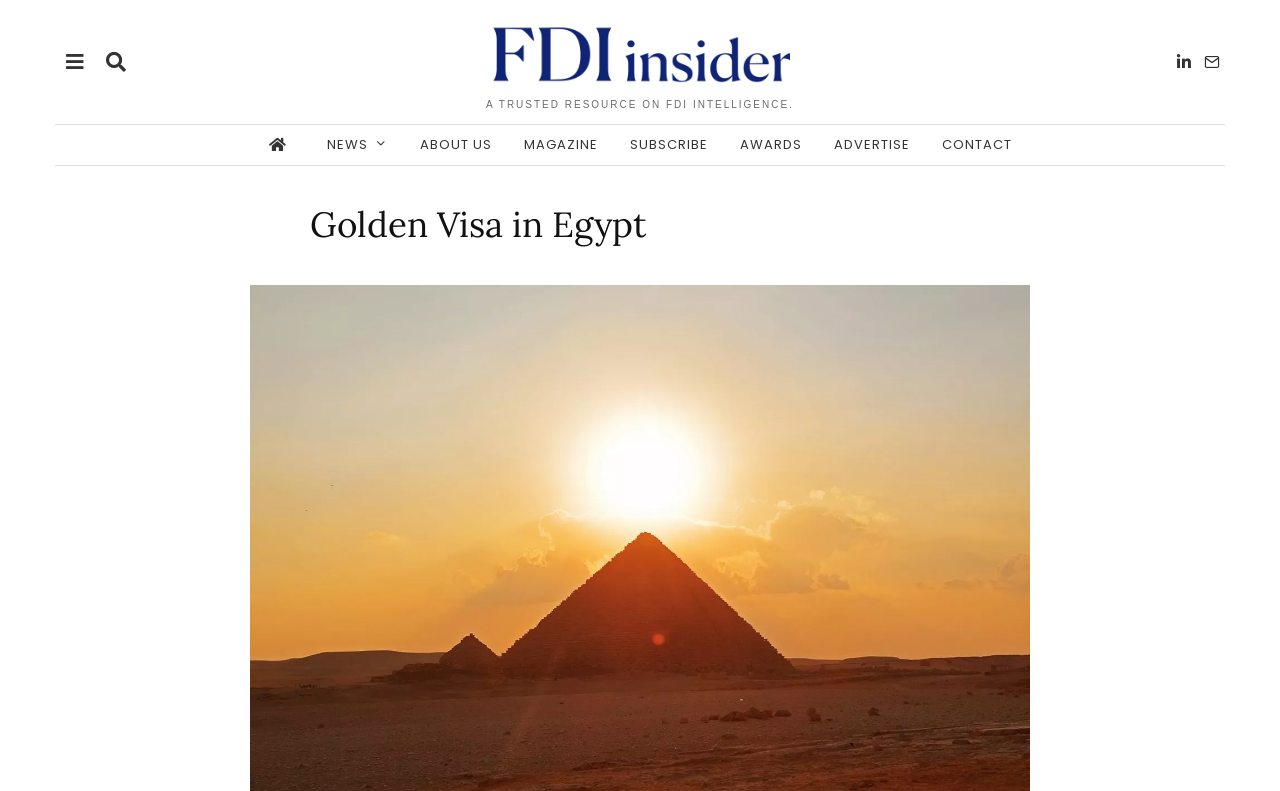Please identify the coordinates of the bounding box for the clickable region that will accomplish this instruction: "Contact us".

None